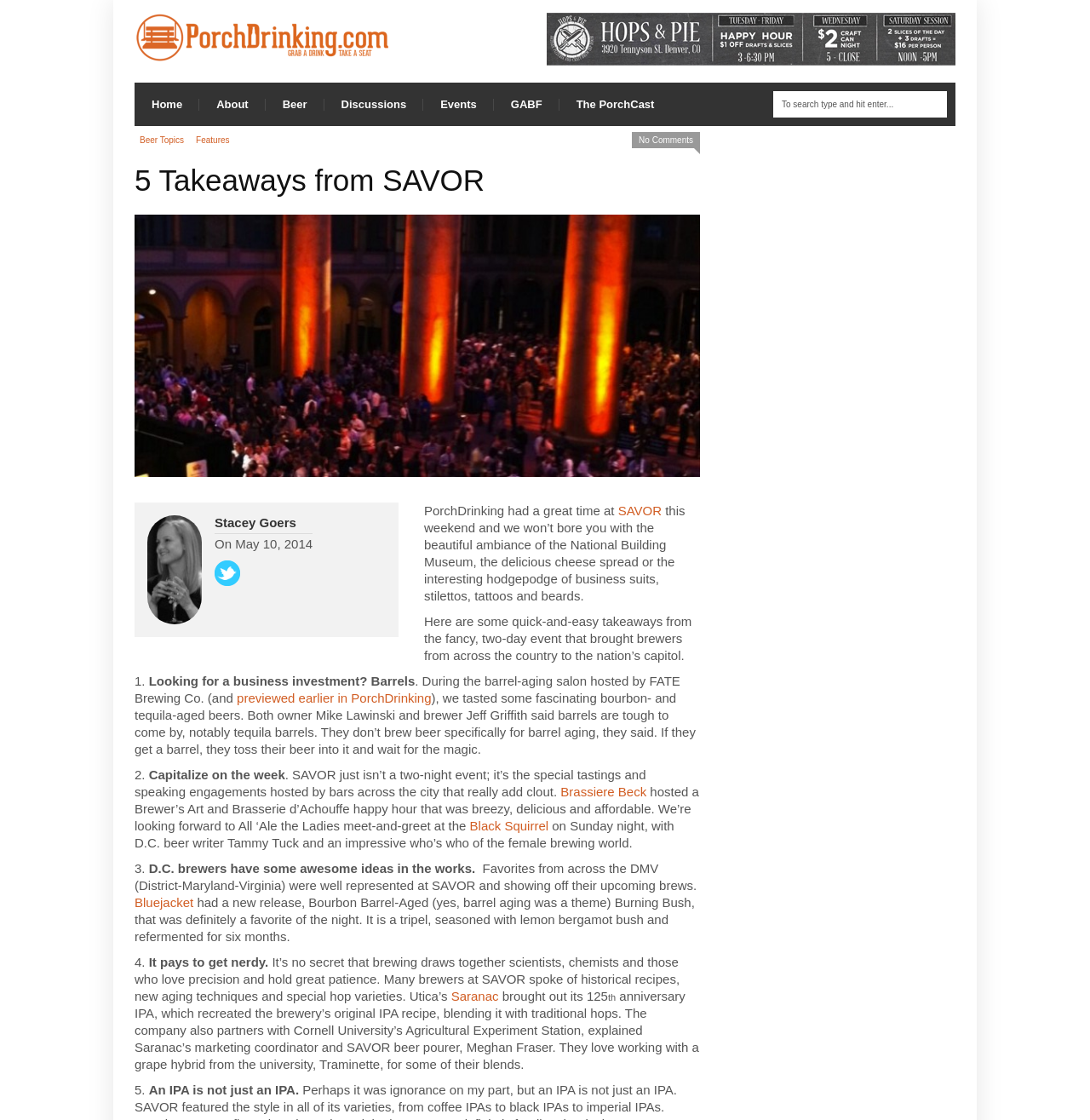What is the name of the author of the article?
Provide a detailed and extensive answer to the question.

The name of the author of the article can be found near the top of the webpage, where it says 'Stacey Goers' next to a small image of the author.